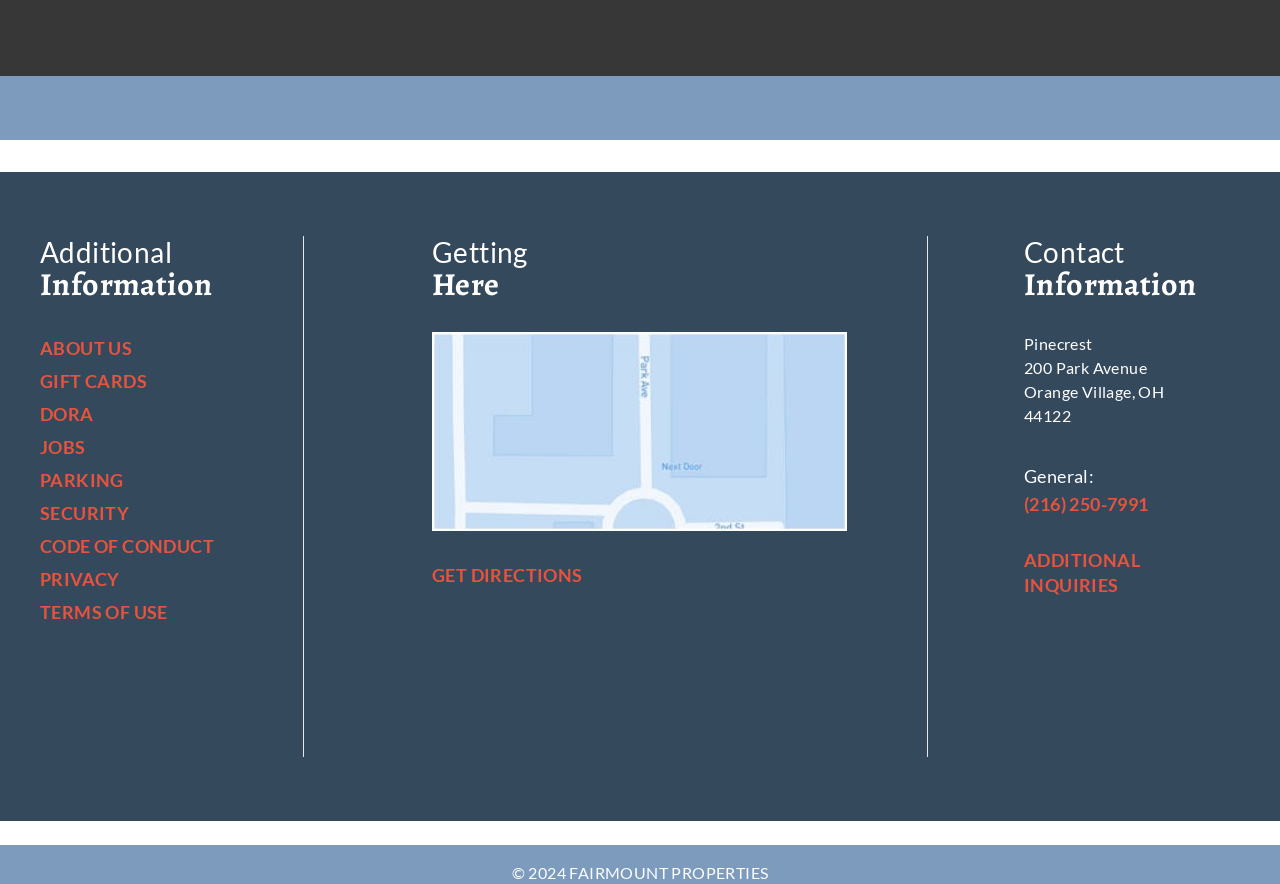What is the purpose of the 'GET DIRECTIONS' link?
Look at the image and answer with only one word or phrase.

To get directions